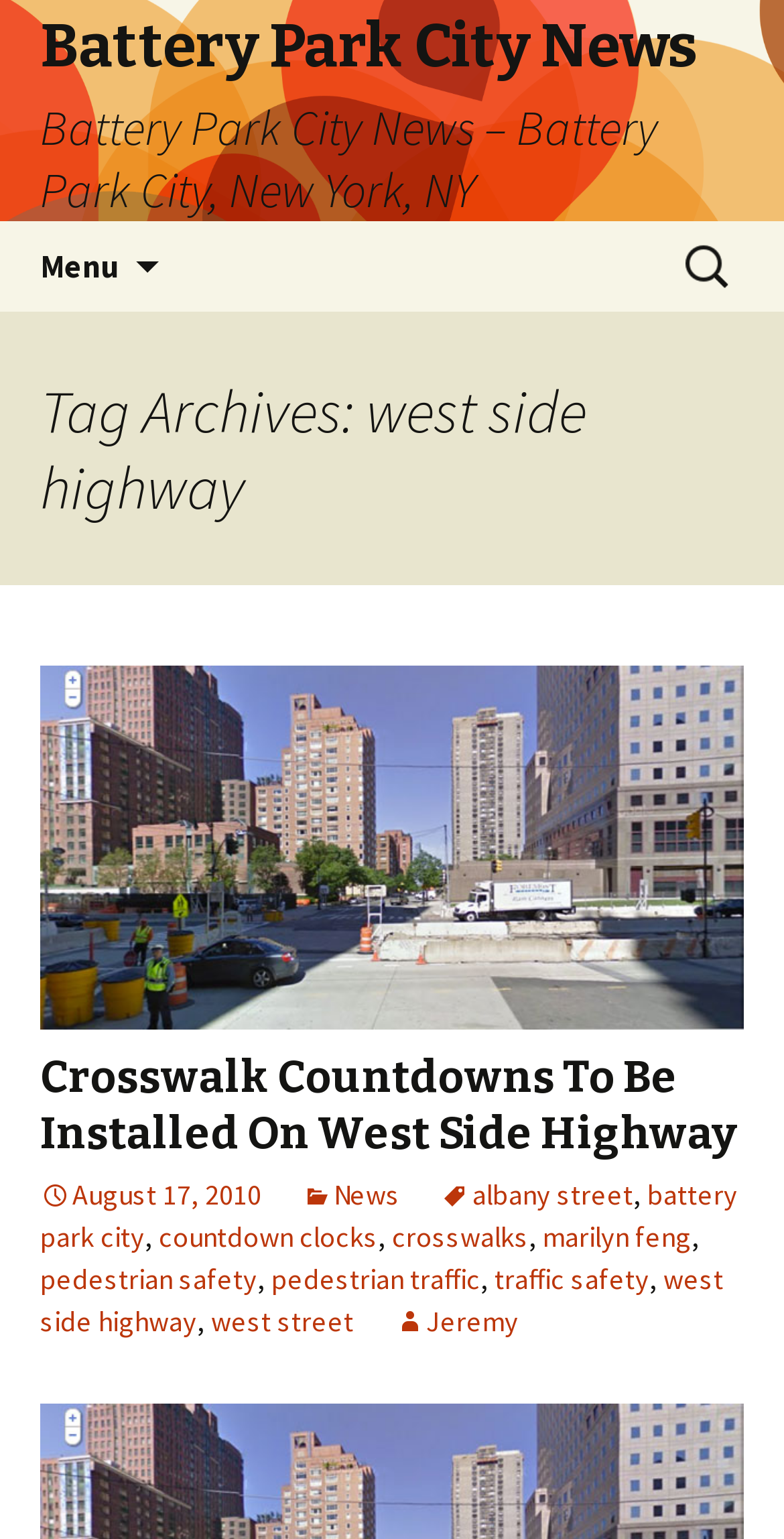Find the bounding box coordinates of the element's region that should be clicked in order to follow the given instruction: "Read the news about Crosswalk Countdowns To Be Installed On West Side Highway". The coordinates should consist of four float numbers between 0 and 1, i.e., [left, top, right, bottom].

[0.051, 0.682, 0.938, 0.754]